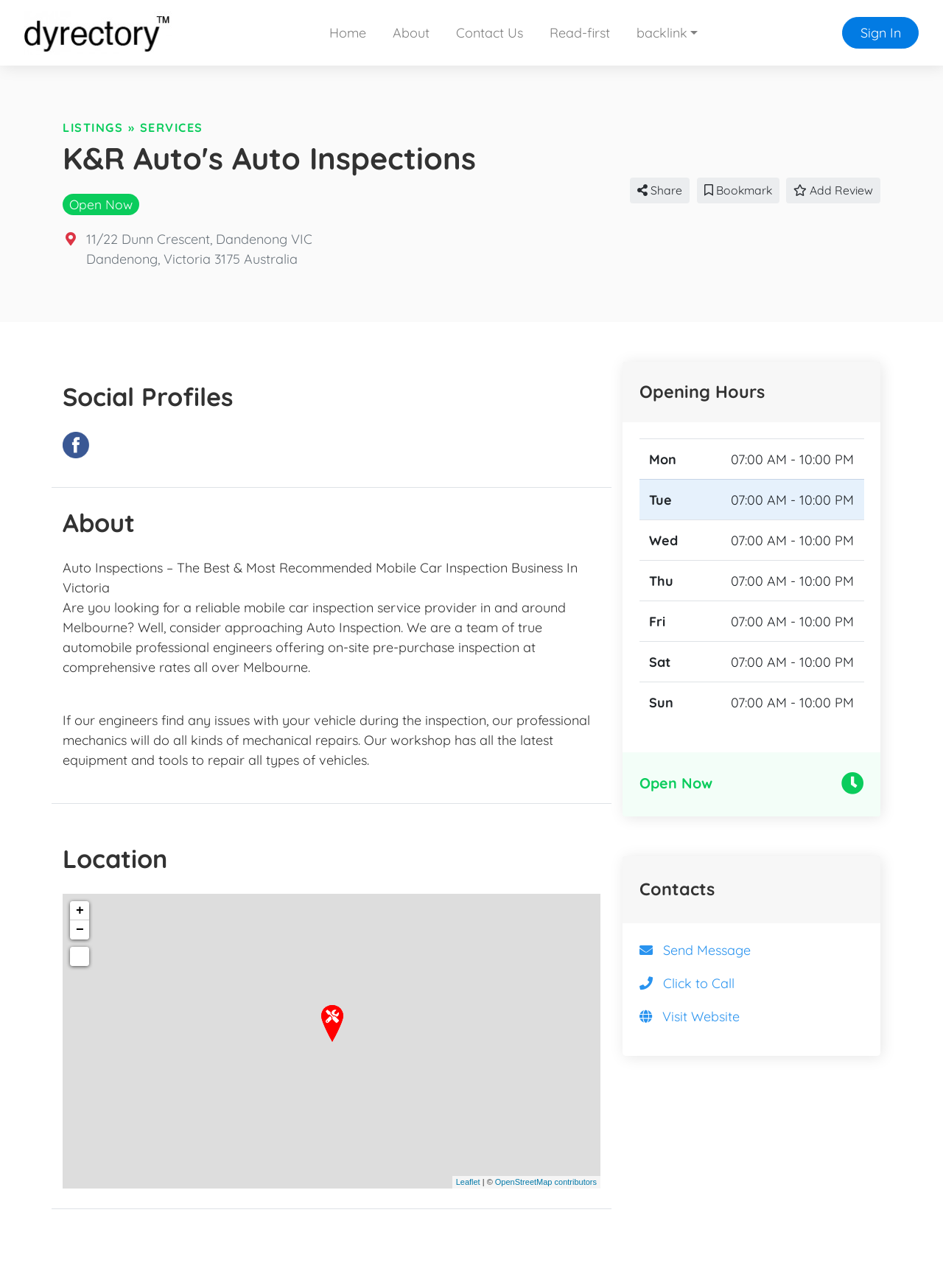Find the bounding box coordinates for the element that must be clicked to complete the instruction: "Click on Facebook". The coordinates should be four float numbers between 0 and 1, indicated as [left, top, right, bottom].

[0.066, 0.348, 0.098, 0.361]